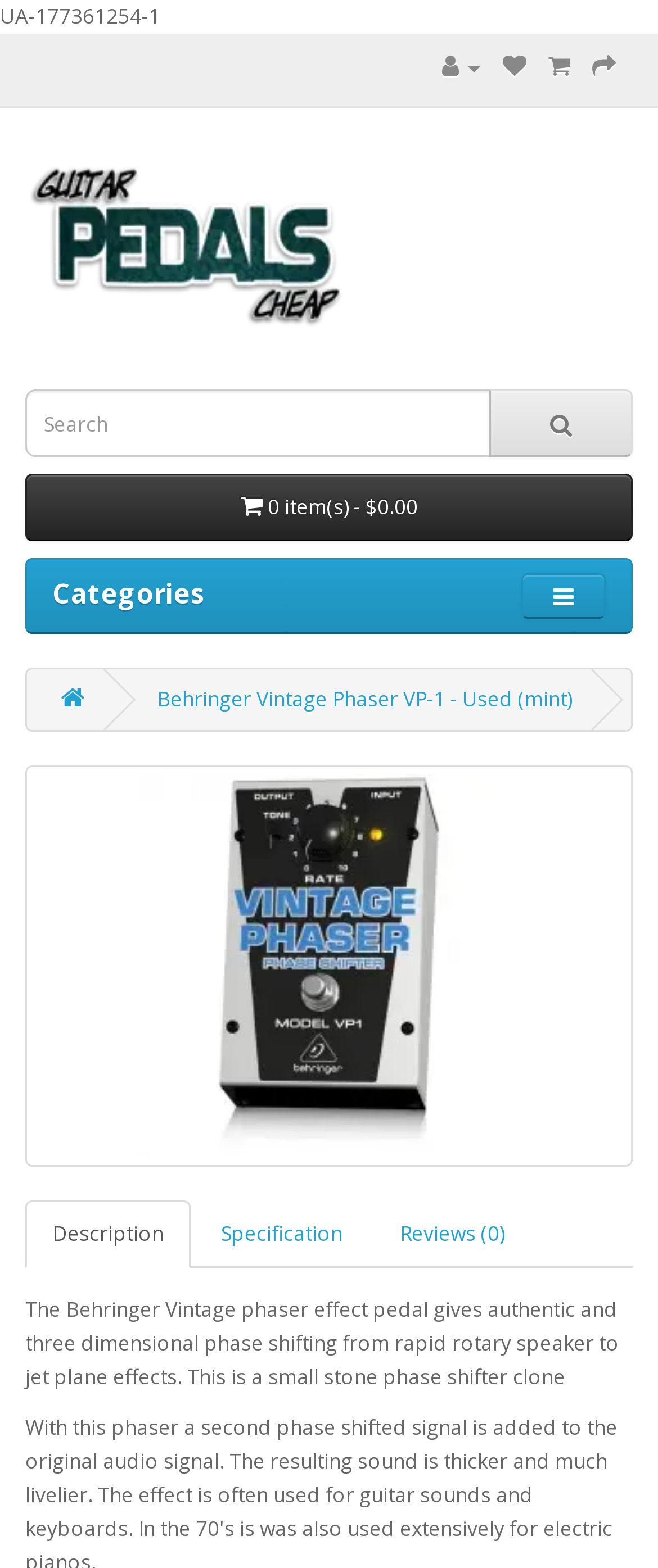Determine the bounding box coordinates of the region to click in order to accomplish the following instruction: "Check item in cart". Provide the coordinates as four float numbers between 0 and 1, specifically [left, top, right, bottom].

[0.038, 0.302, 0.962, 0.345]